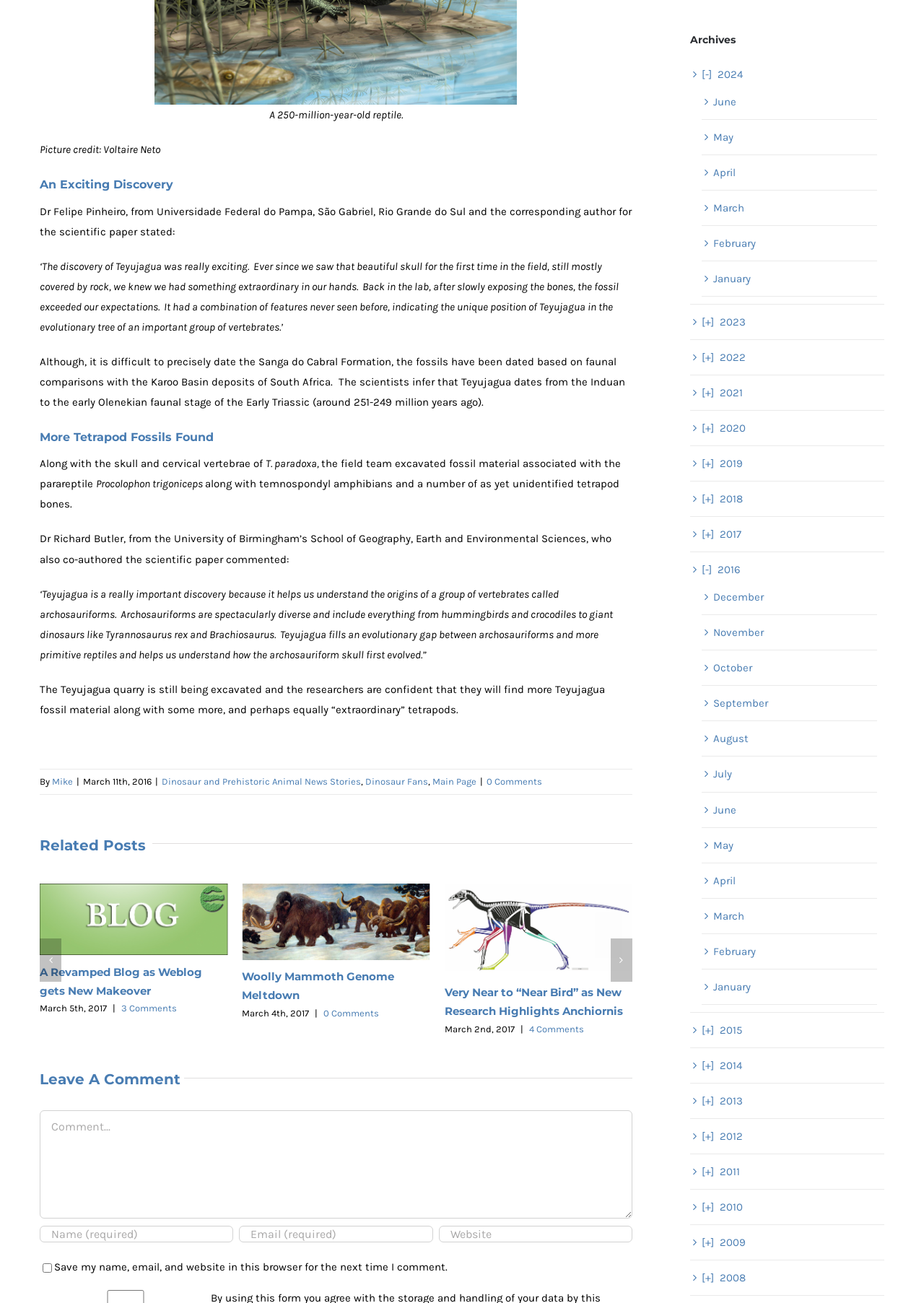What is the name of the reptile discovered?
Please look at the screenshot and answer in one word or a short phrase.

Teyujagua